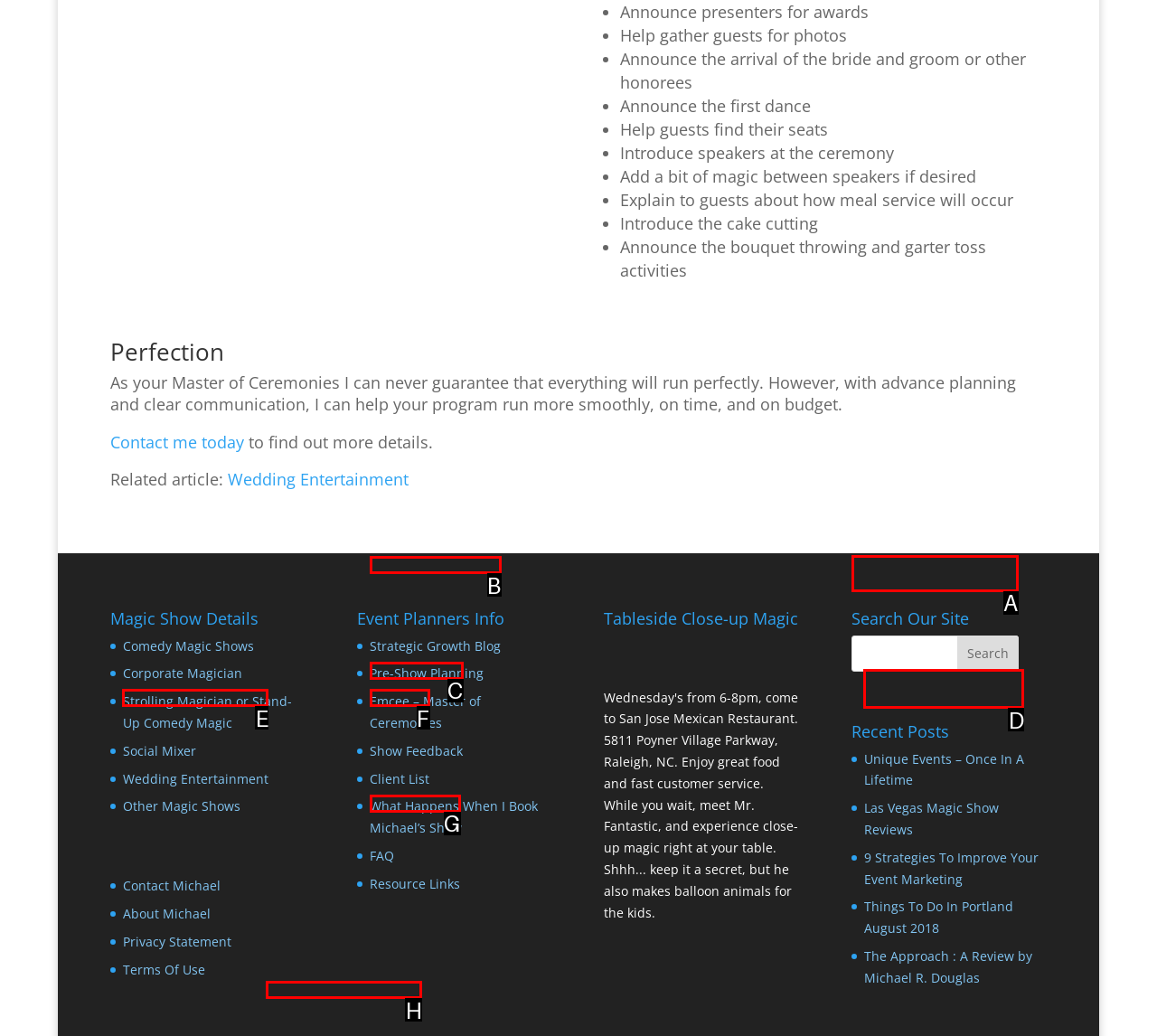What letter corresponds to the UI element to complete this task: Search for something
Answer directly with the letter.

A